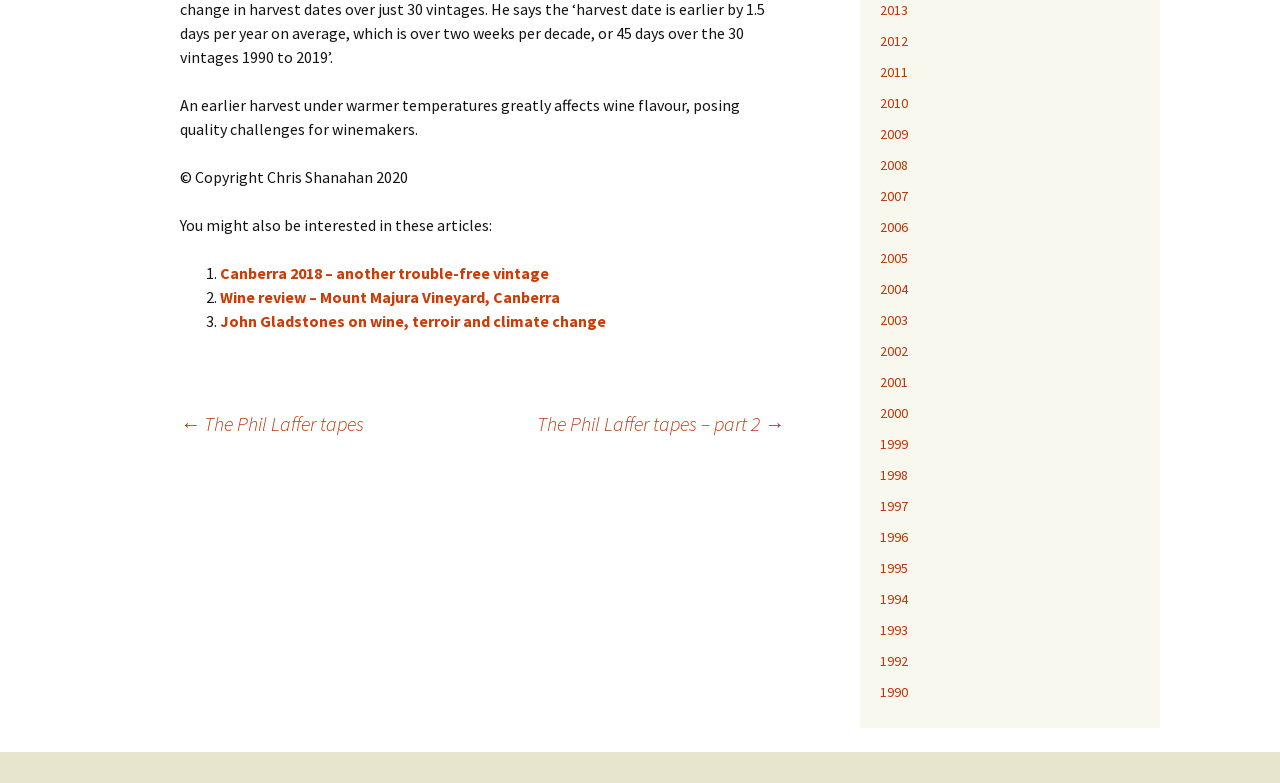How many years are listed in the archive section?
Answer with a single word or phrase by referring to the visual content.

29